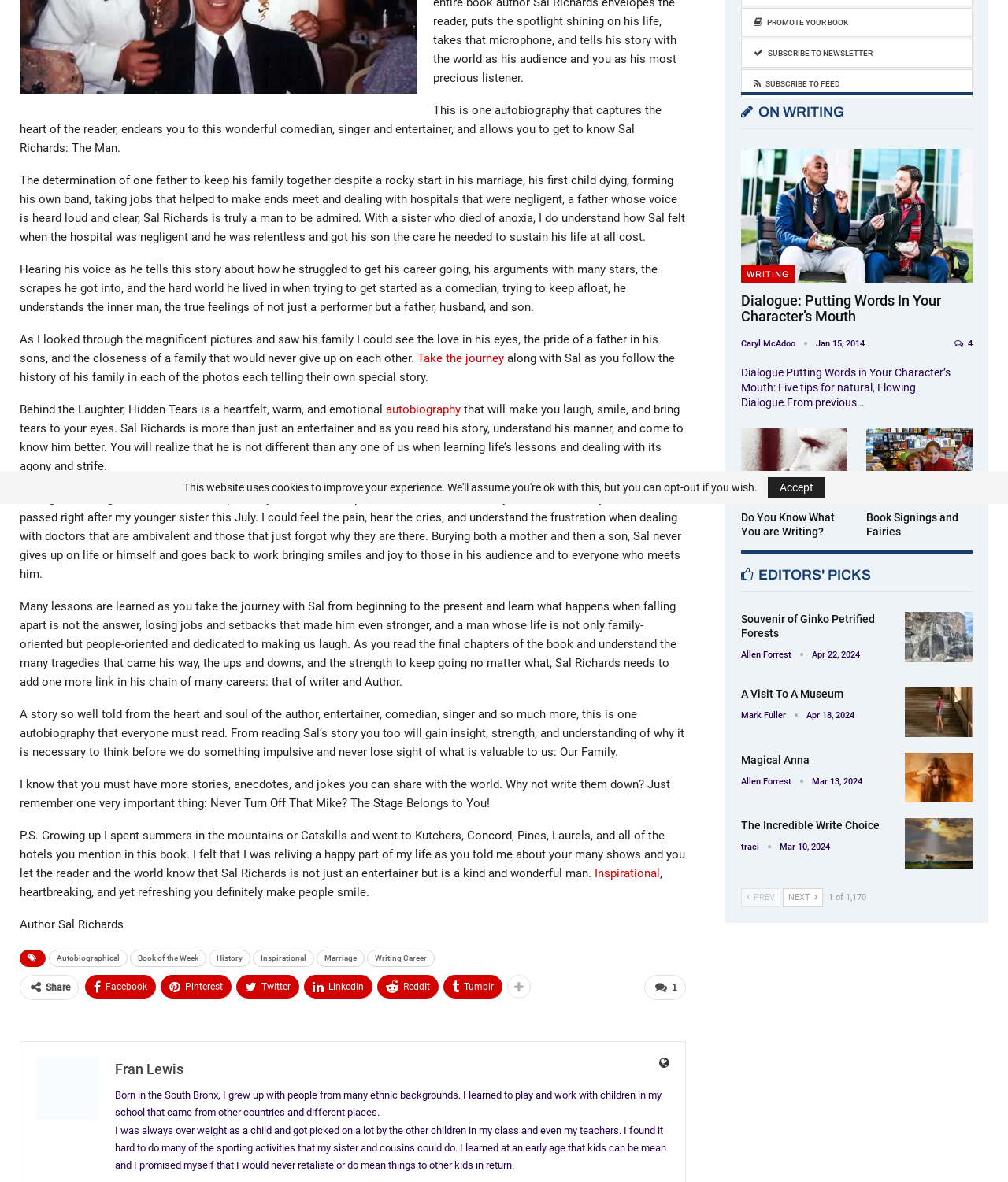Given the following UI element description: "Book Signings and Fairies", find the bounding box coordinates in the webpage screenshot.

[0.859, 0.433, 0.951, 0.455]